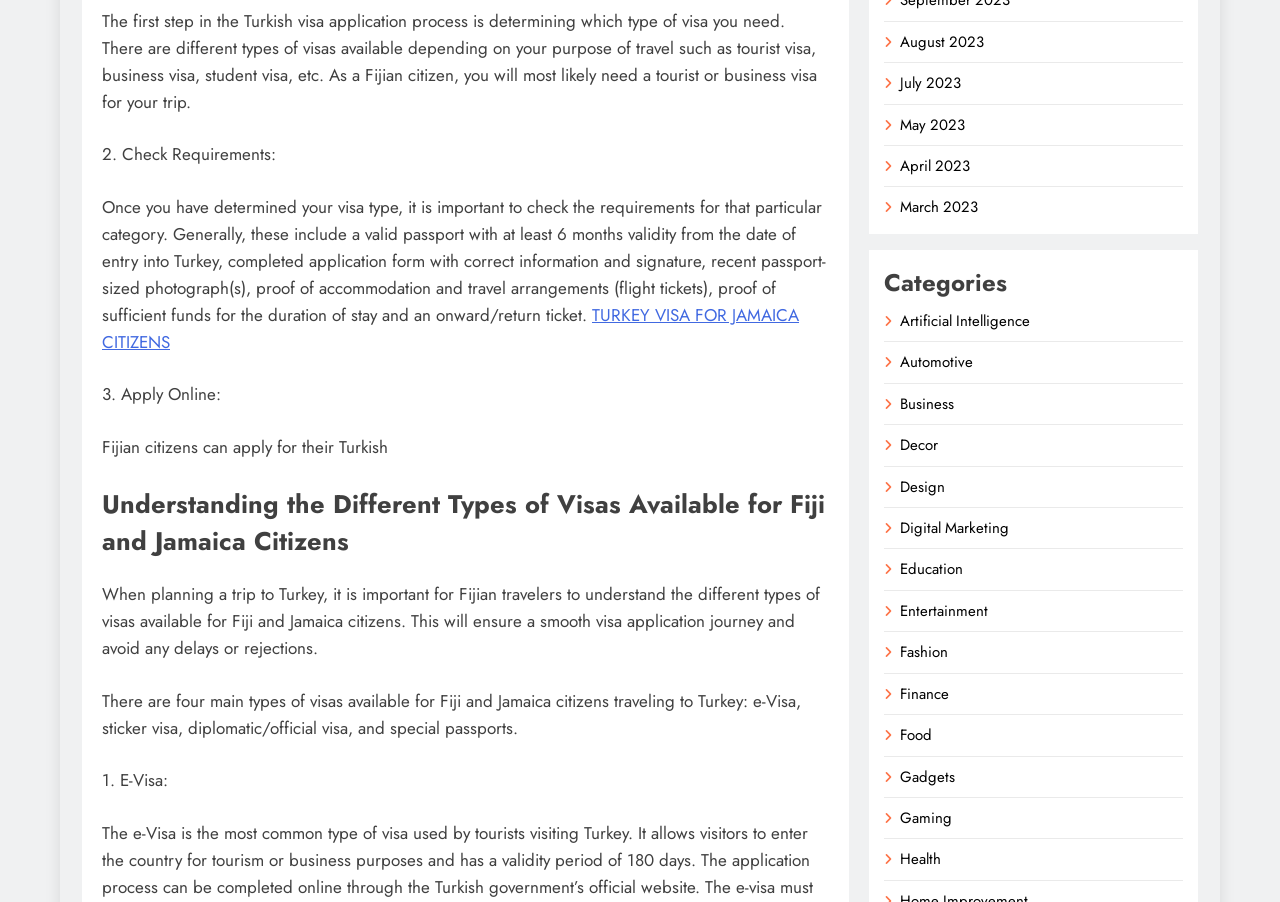Pinpoint the bounding box coordinates of the clickable area needed to execute the instruction: "Visit our homepage". The coordinates should be specified as four float numbers between 0 and 1, i.e., [left, top, right, bottom].

None